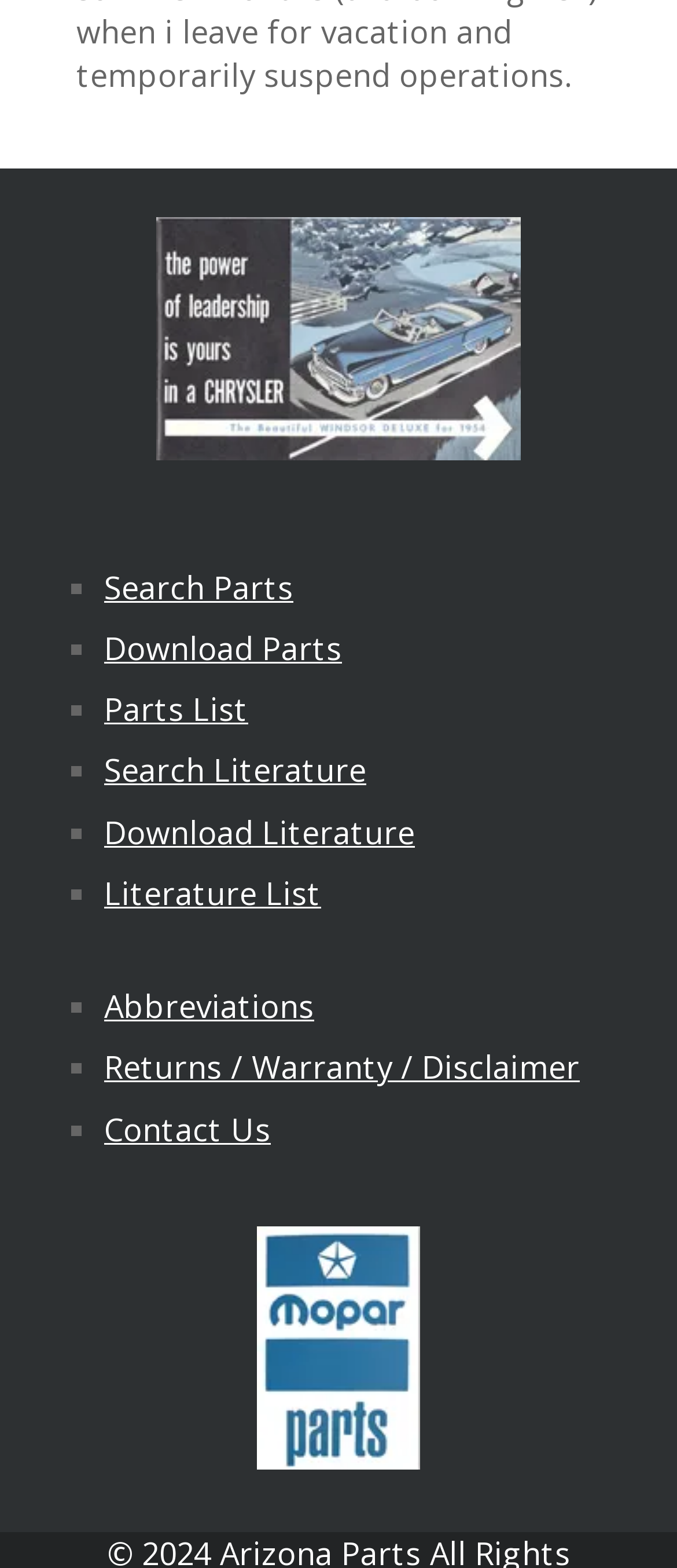What is the text on the image at the bottom?
Look at the image and answer the question with a single word or phrase.

Mopar Parts